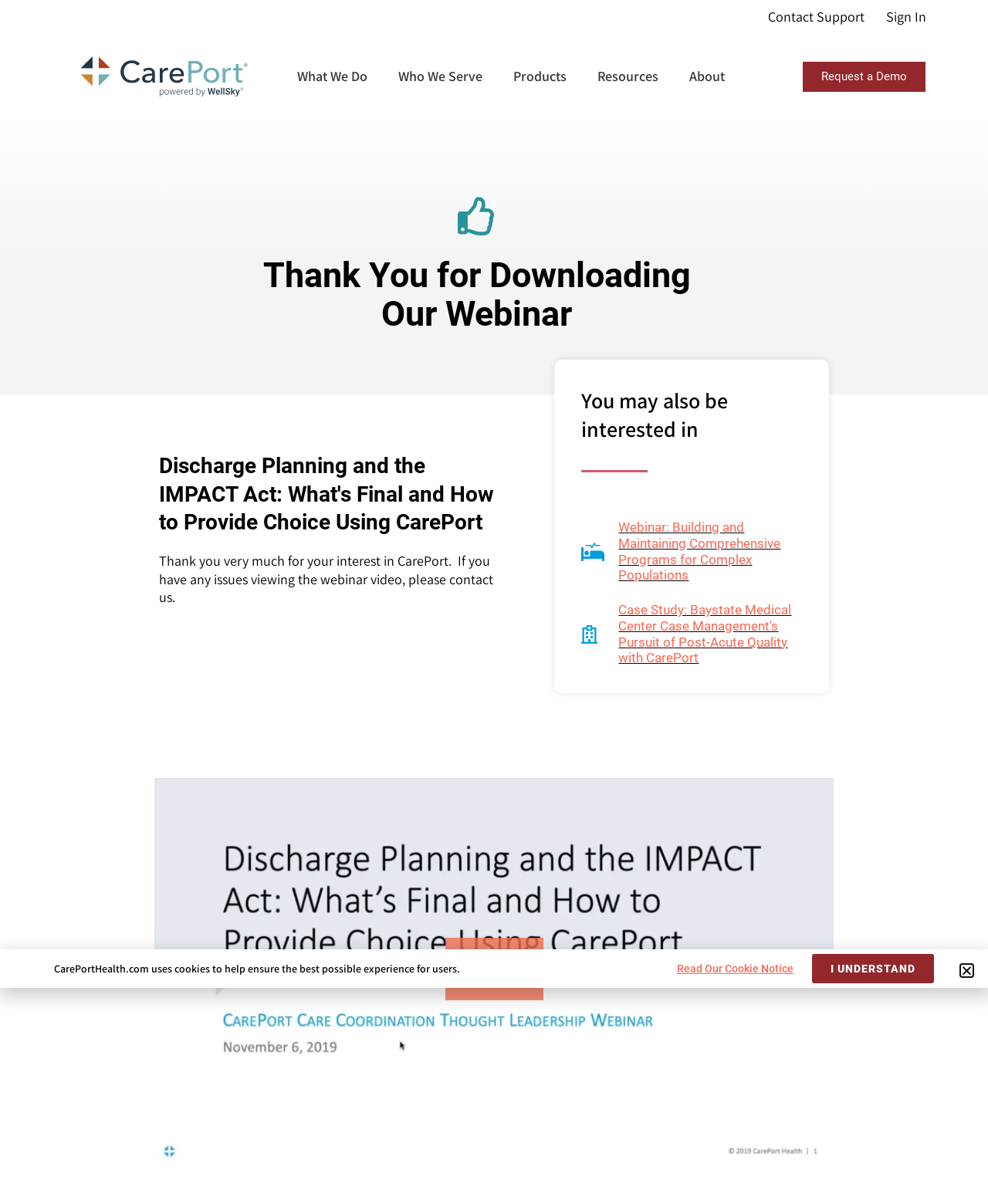What is the topic of the webinar?
Answer the question in as much detail as possible.

The topic of the webinar can be determined by reading the heading 'Discharge Planning and the IMPACT Act: What's Final and How to Provide Choice Using CarePort' on the webpage. This heading is a subheading of the main heading 'Thank You for Downloading Our Webinar' and provides information about the topic of the webinar.